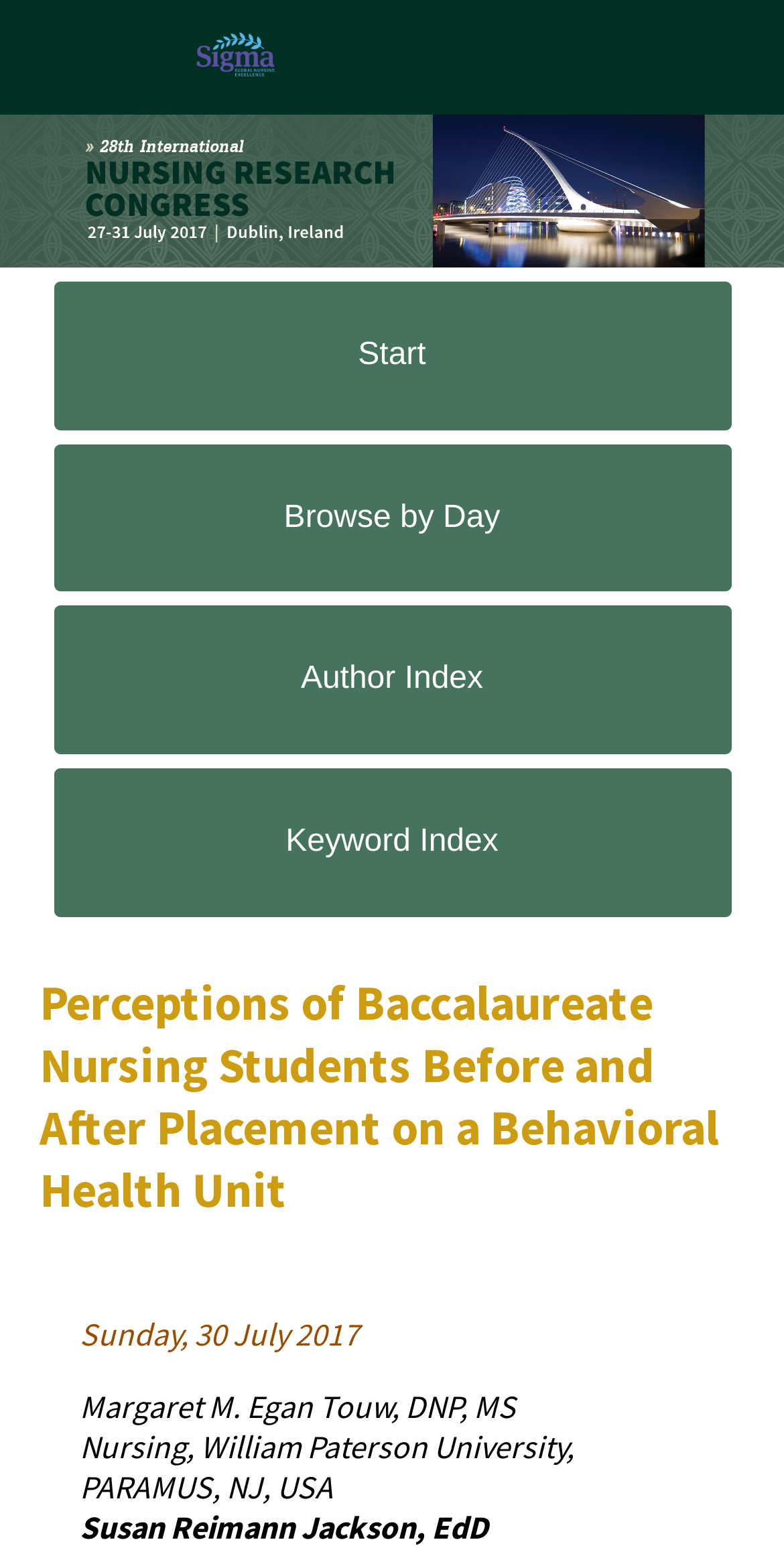What is the name of the university mentioned?
Based on the content of the image, thoroughly explain and answer the question.

I found the name of the university by looking at the static text element that says 'Nursing, William Paterson University, PARAMUS, NJ, USA' which is located at the bottom of the webpage.